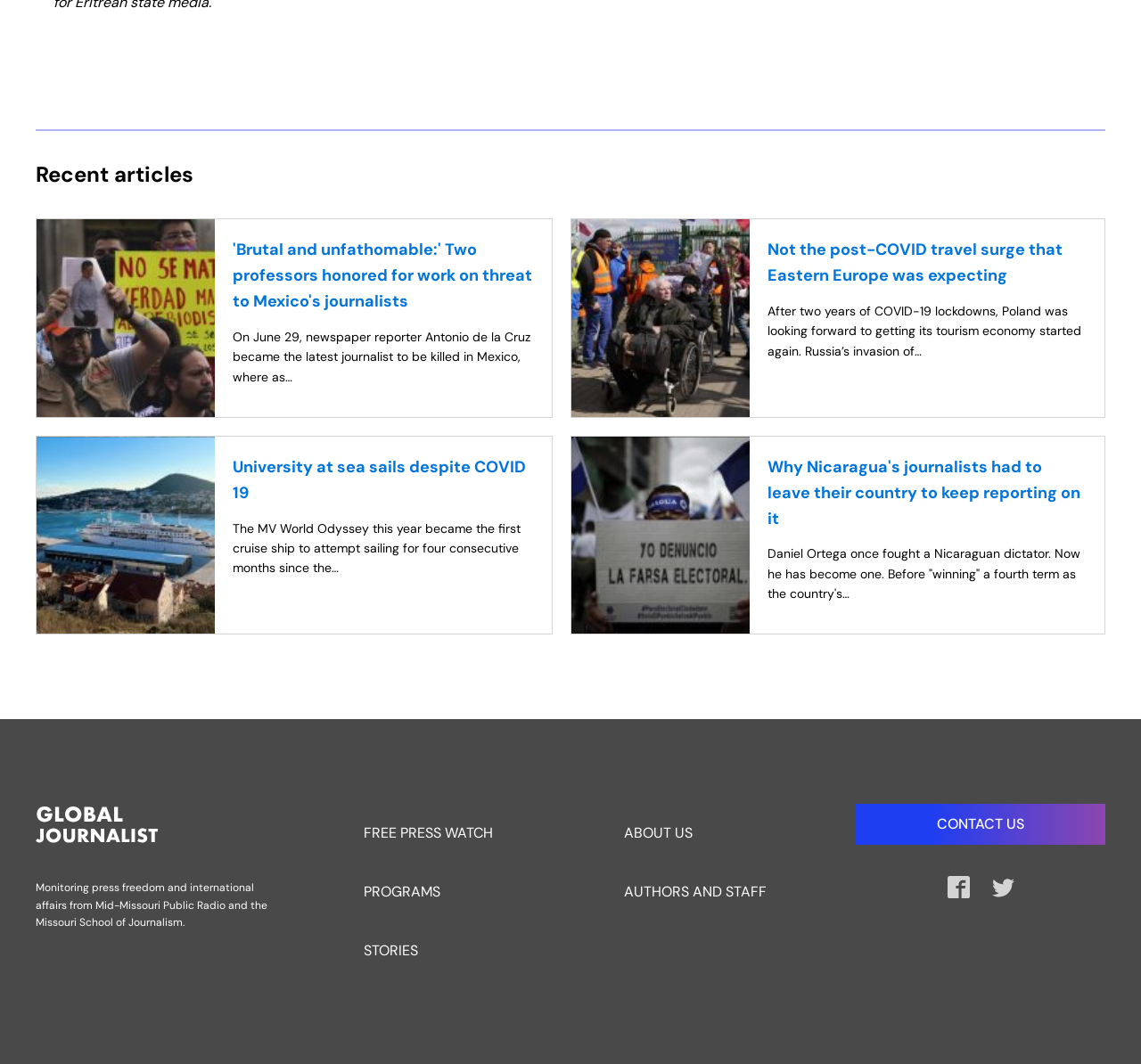Provide a one-word or one-phrase answer to the question:
What is the name of the organization behind this webpage?

Mid-Missouri Public Radio and the Missouri School of Journalism